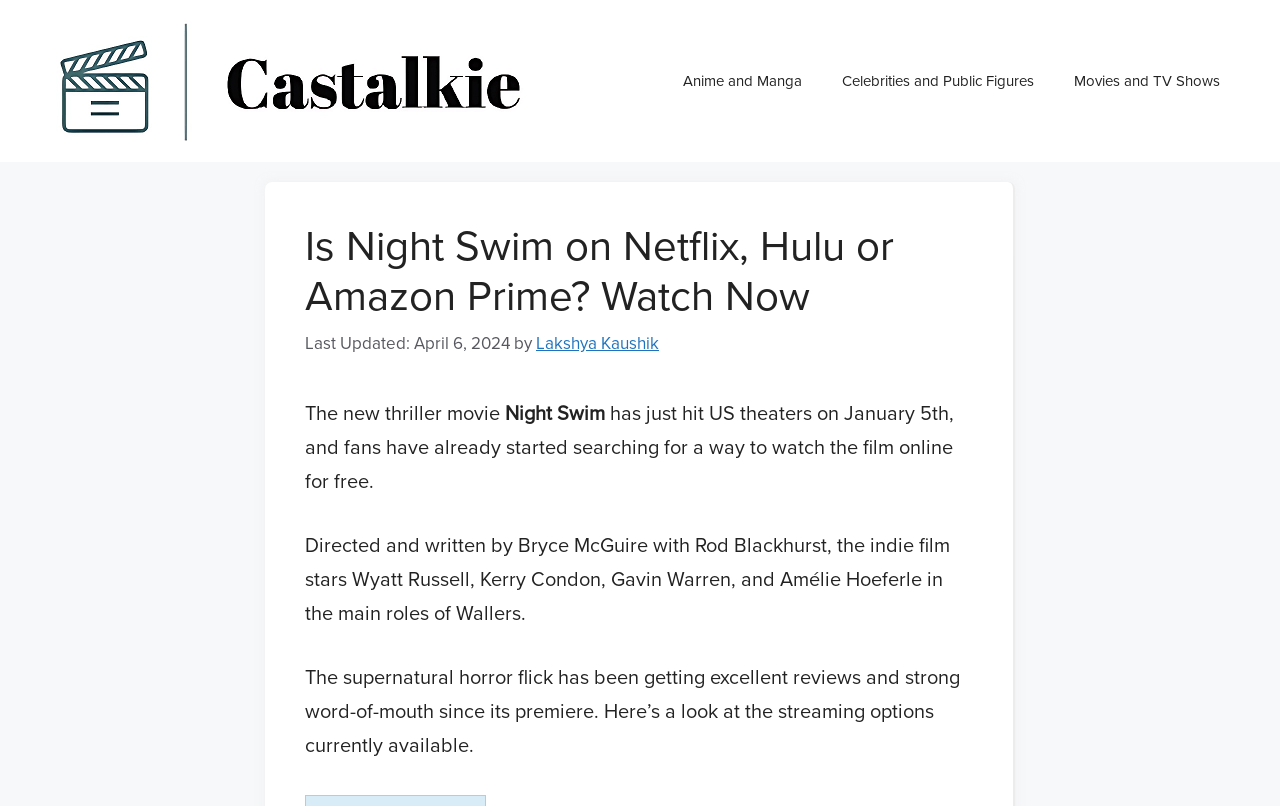Bounding box coordinates are specified in the format (top-left x, top-left y, bottom-right x, bottom-right y). All values are floating point numbers bounded between 0 and 1. Please provide the bounding box coordinate of the region this sentence describes: Ben Haines

None